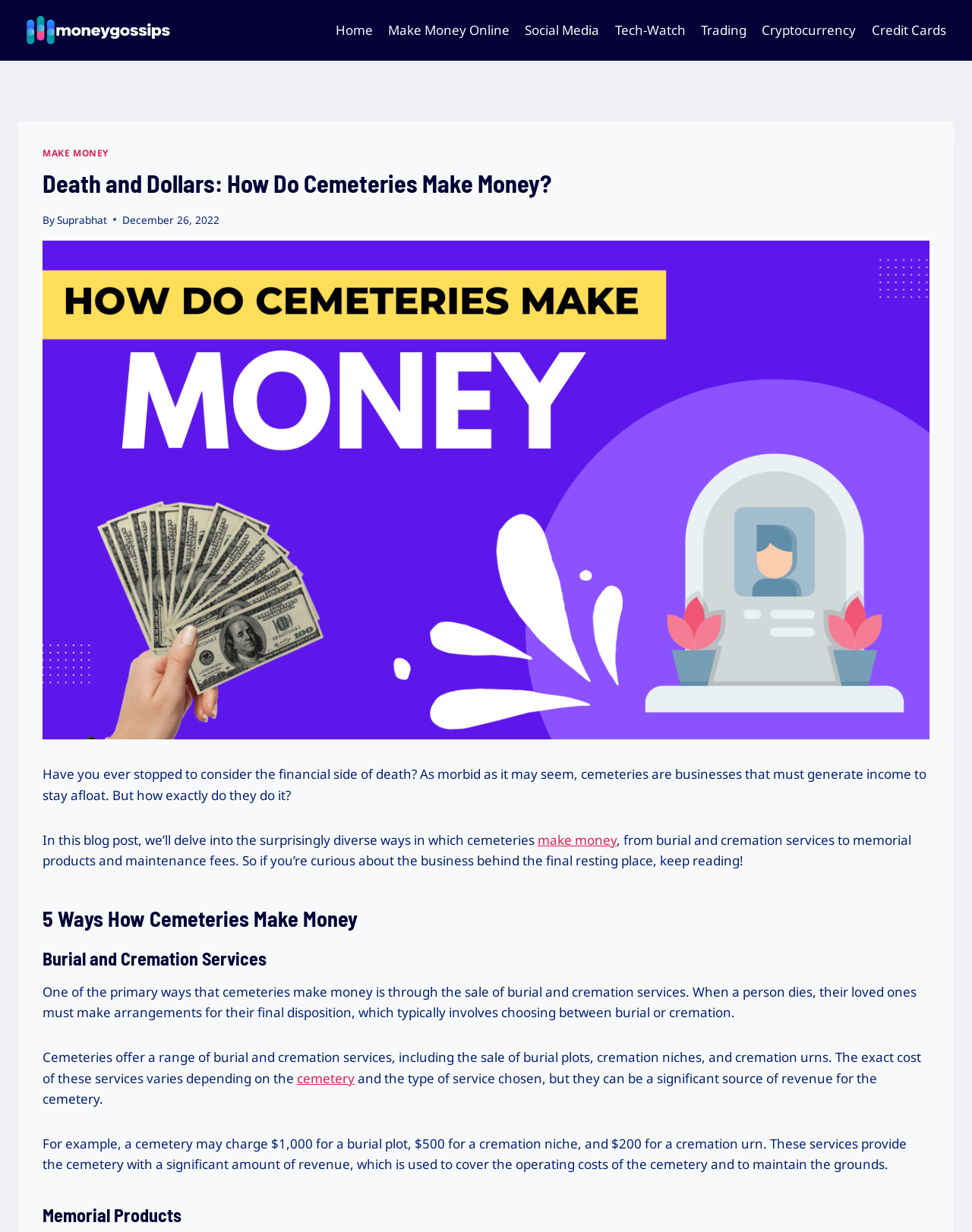Locate the bounding box coordinates of the UI element described by: "Cryptocurrency". The bounding box coordinates should consist of four float numbers between 0 and 1, i.e., [left, top, right, bottom].

[0.776, 0.01, 0.889, 0.039]